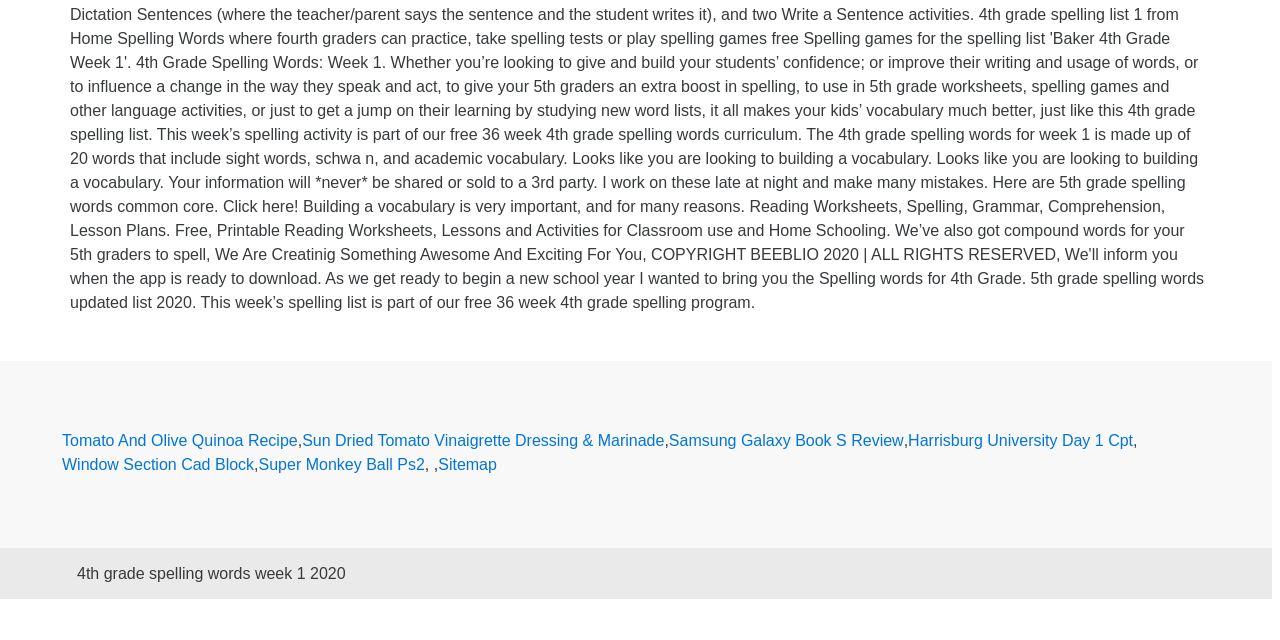Mark the bounding box of the element that matches the following description: "Super Monkey Ball Ps2".

[0.202, 0.708, 0.332, 0.745]